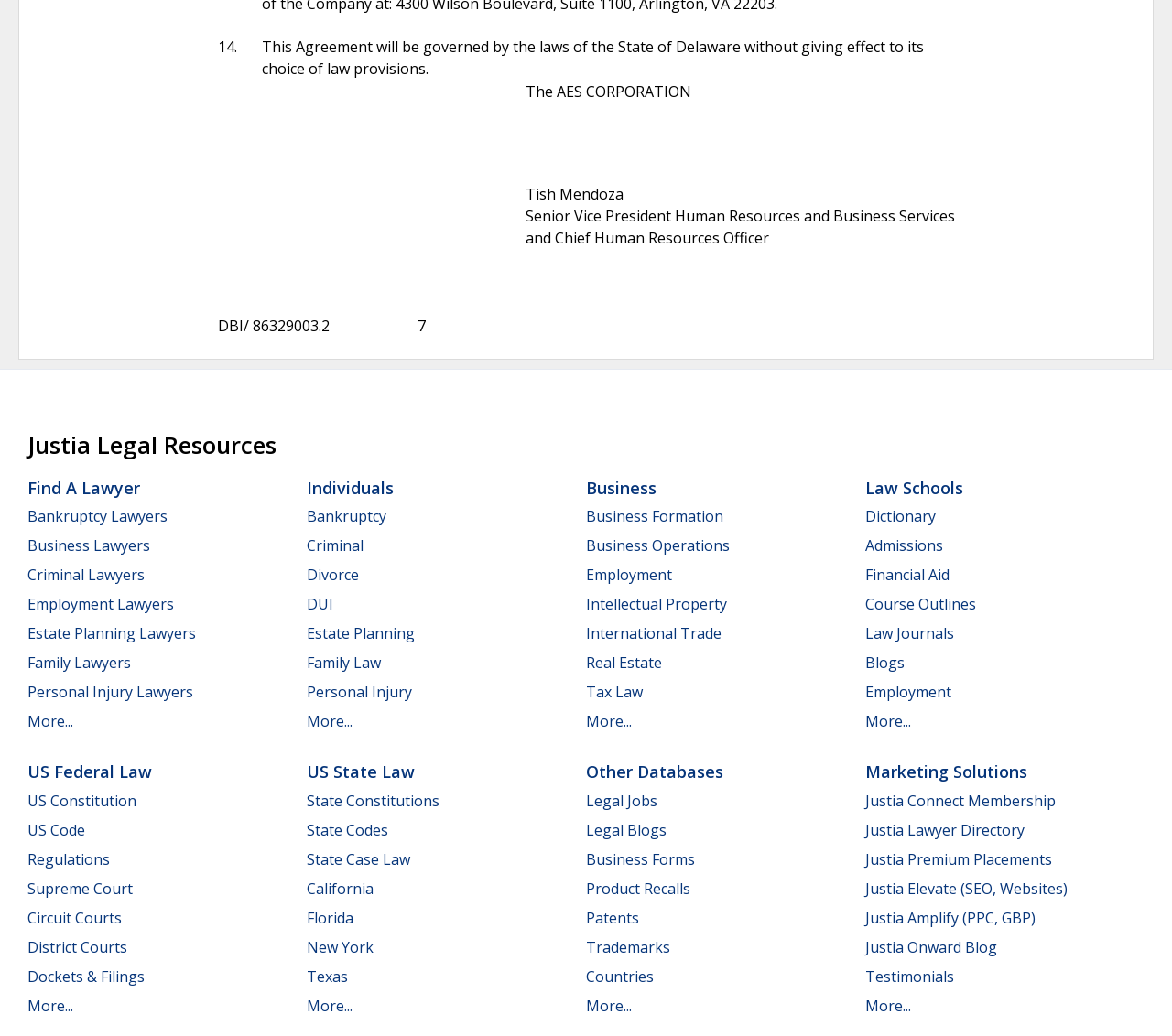Determine the bounding box coordinates of the section I need to click to execute the following instruction: "Click on 'US Federal Law'". Provide the coordinates as four float numbers between 0 and 1, i.e., [left, top, right, bottom].

[0.023, 0.734, 0.13, 0.755]